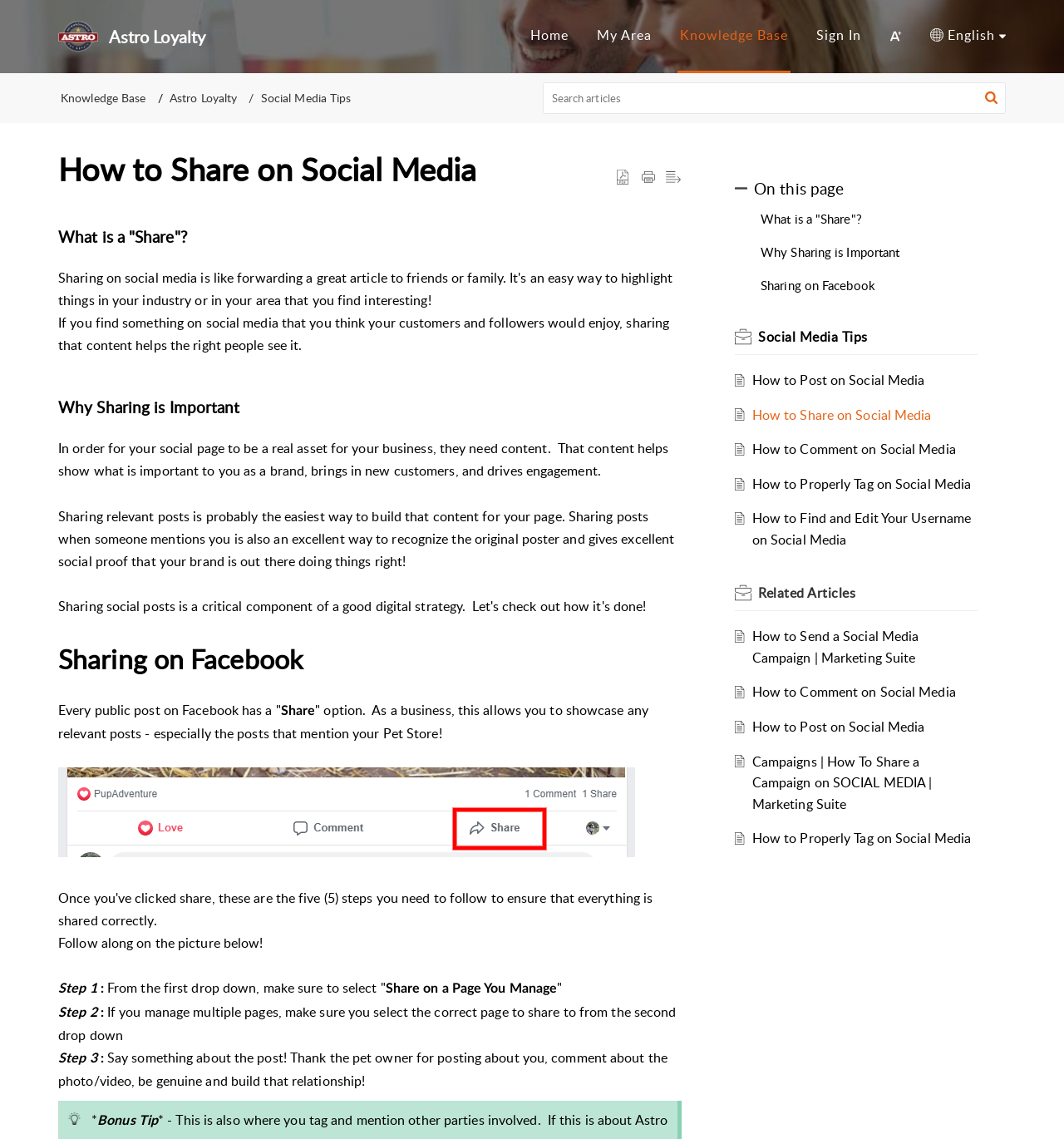What should you do after selecting the correct page to share to on Facebook?
Look at the screenshot and provide an in-depth answer.

The webpage instructs that after selecting the correct page to share to, you should say something about the post, thank the pet owner for posting about you, comment about the photo/video, and be genuine to build that relationship.